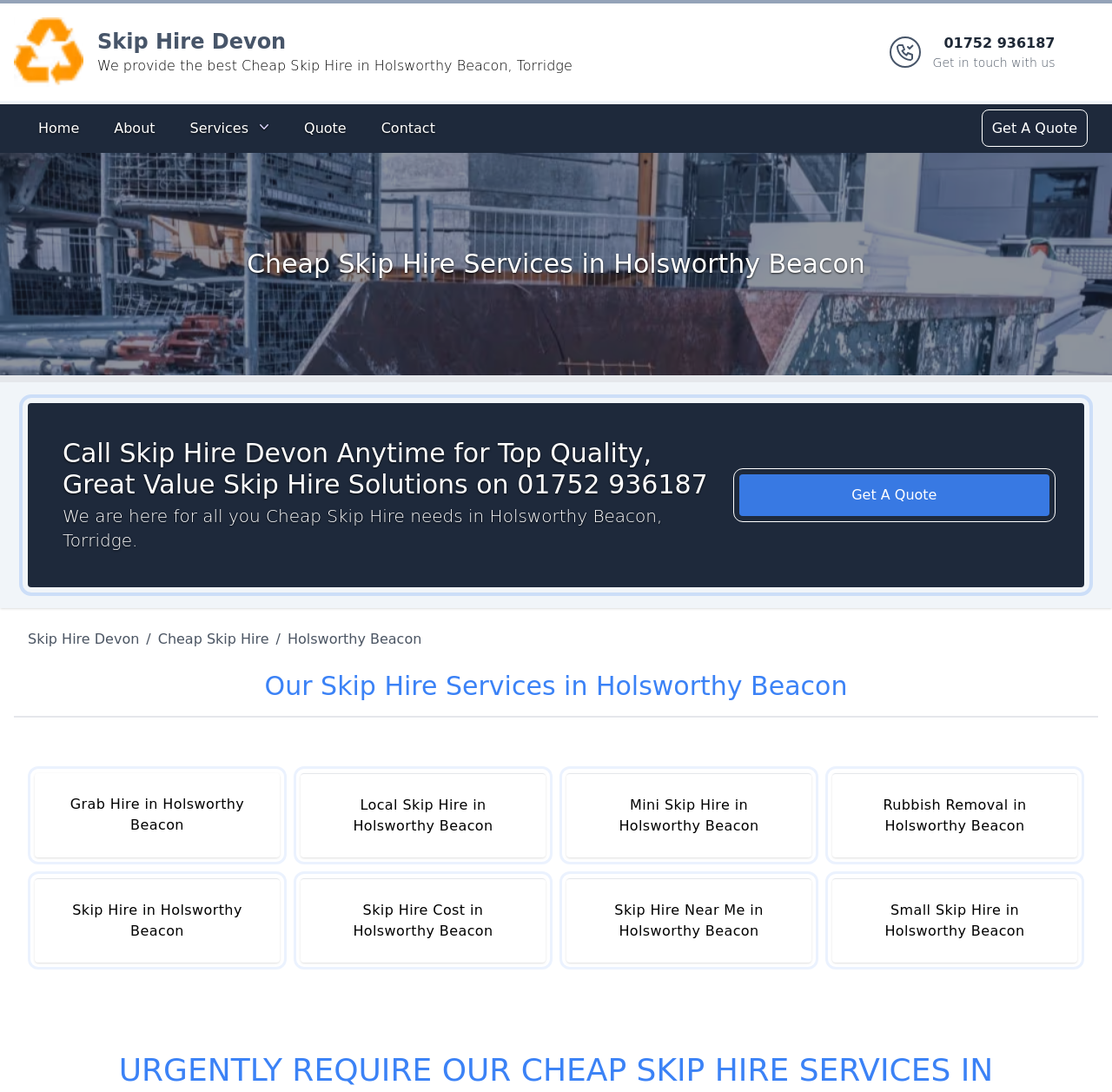Offer a detailed account of what is visible on the webpage.

The webpage is about Cheap Skip Hire services in Holsworthy Beacon, Torridge, provided by Skip Hire Devon. At the top, there is a banner with the company's logo and name, along with a brief description of their services. Below the banner, there is a phone number, 01752 936187, to get in touch with the company.

The main content of the webpage is divided into sections. The first section has a heading "Cheap Skip Hire Services in Holsworthy Beacon" and features a large image related to skip hire services. Below the image, there is a heading that encourages visitors to call Skip Hire Devon for top-quality skip hire solutions.

The next section has a brief paragraph describing the company's services, followed by a call-to-action button to get a quote. On the right side of this section, there is a link to get a quote. Below this section, there are links to the company's services, including grab hire, local skip hire, mini skip hire, rubbish removal, skip hire, skip hire cost, skip hire near me, and small skip hire.

At the bottom of the webpage, there is a footer section with links to the company's home page, about page, services, quote page, and contact page. There is also a link to get a quote in the footer section. Throughout the webpage, there are multiple calls-to-action to encourage visitors to get in touch with Skip Hire Devon for their skip hire needs.